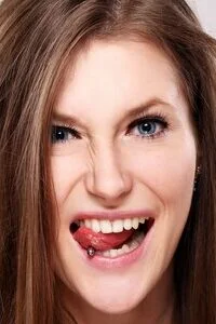What is the main theme of the image?
Give a one-word or short phrase answer based on the image.

Body modification